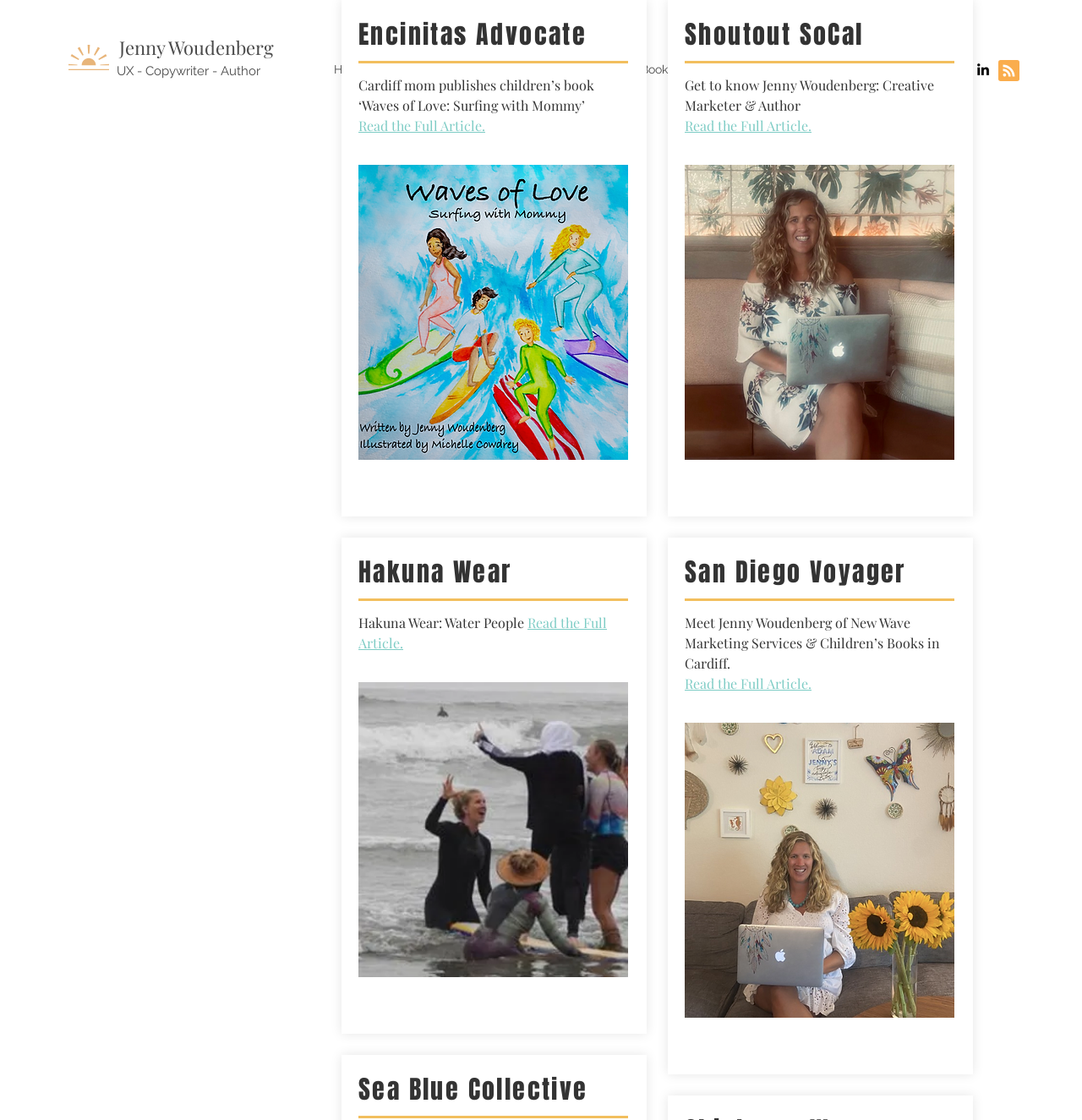Identify the bounding box coordinates necessary to click and complete the given instruction: "Explore the Children's Books section".

[0.53, 0.051, 0.63, 0.073]